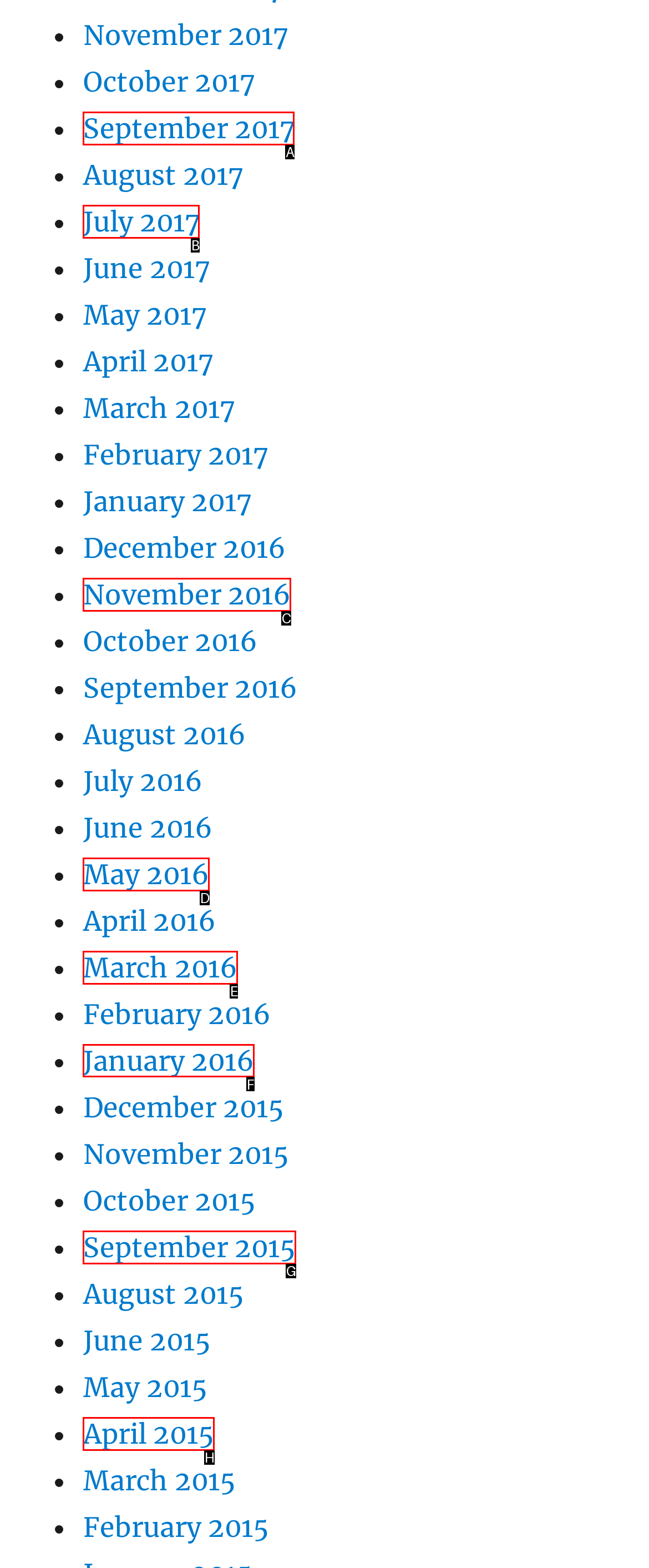Determine the correct UI element to click for this instruction: View January 2016. Respond with the letter of the chosen element.

F